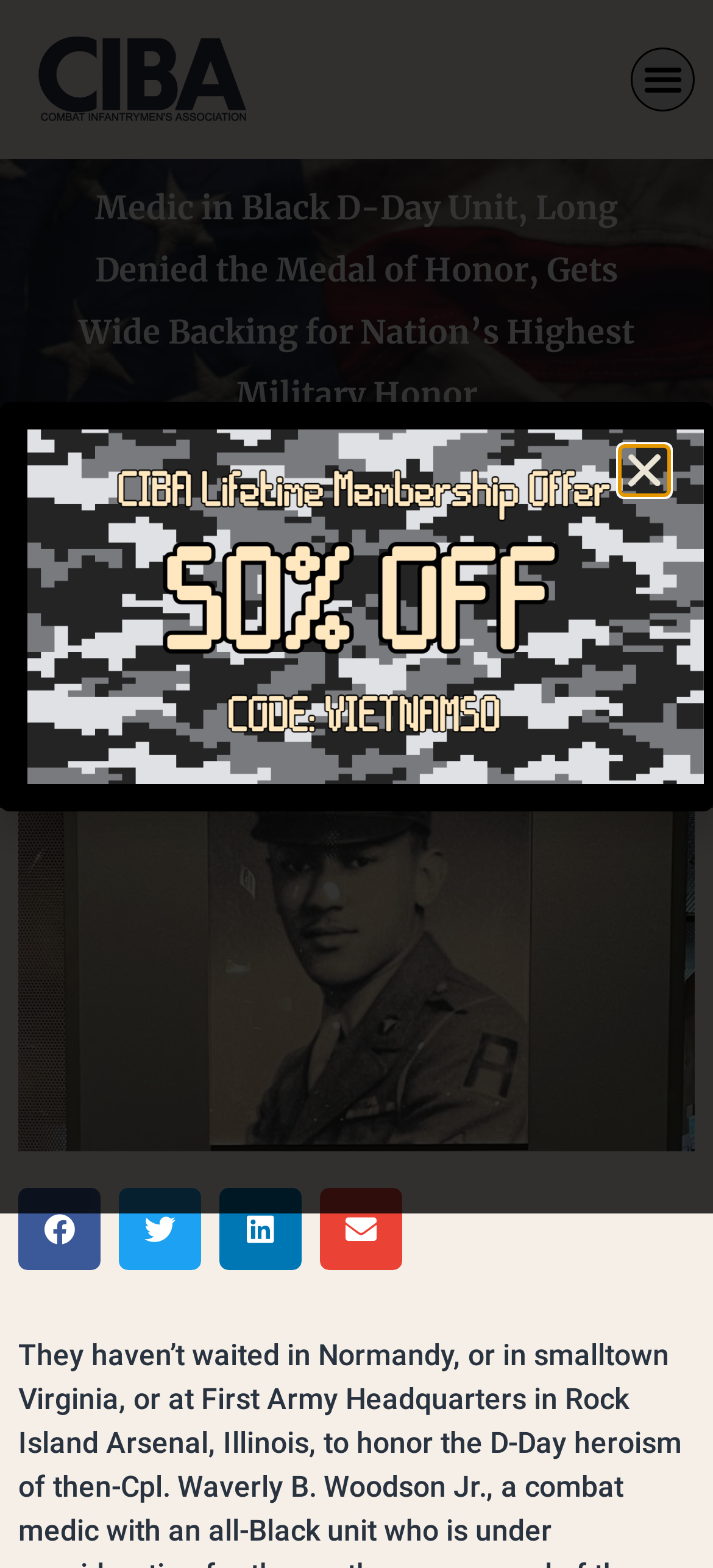Show the bounding box coordinates for the element that needs to be clicked to execute the following instruction: "Visit Combat Infantrymen's Association On Facebook". Provide the coordinates in the form of four float numbers between 0 and 1, i.e., [left, top, right, bottom].

[0.108, 0.404, 0.185, 0.427]